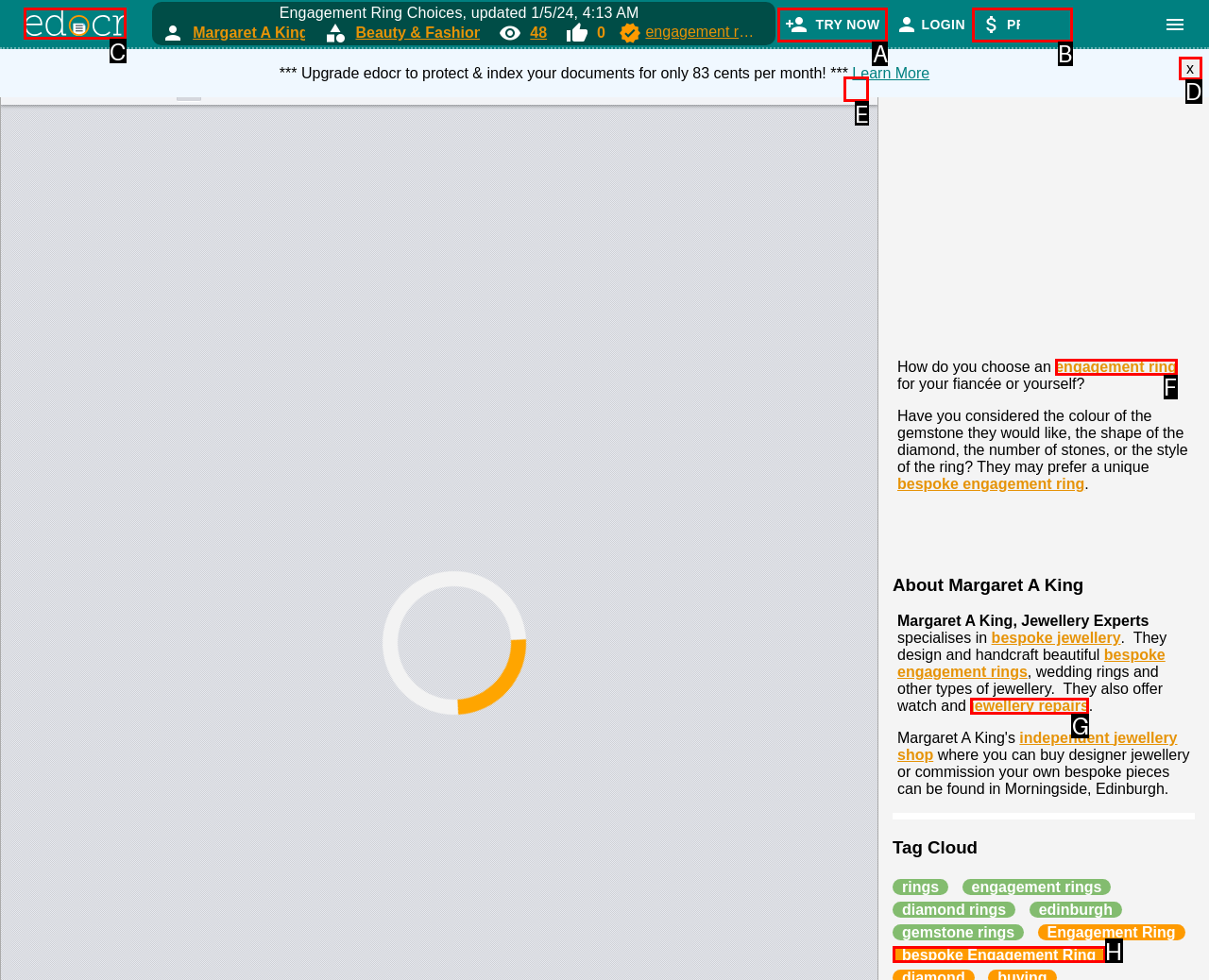Determine which HTML element to click to execute the following task: Click to view edocr home page Answer with the letter of the selected option.

C